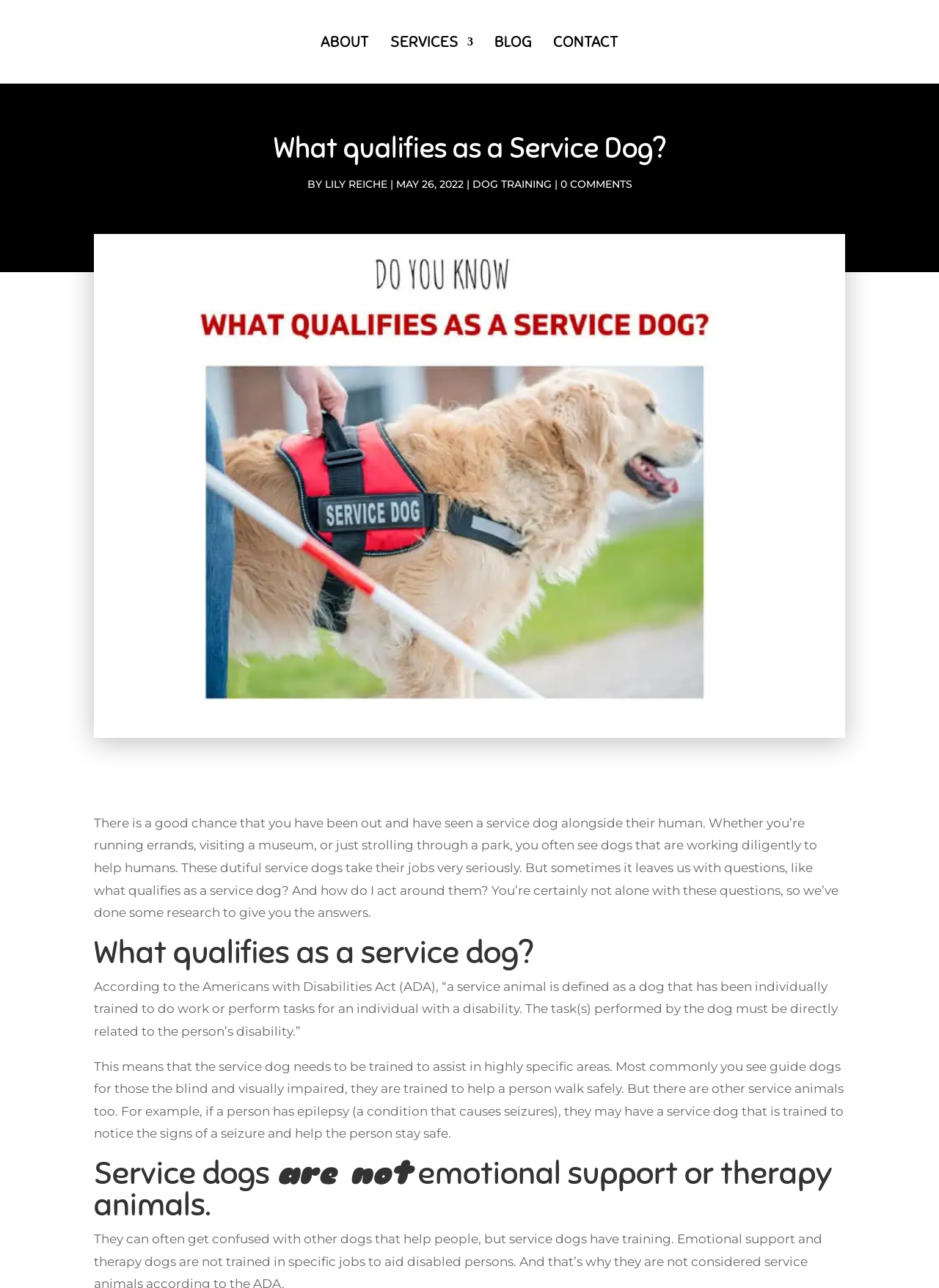Who is the author of the article?
Refer to the image and provide a one-word or short phrase answer.

Lily Reiche